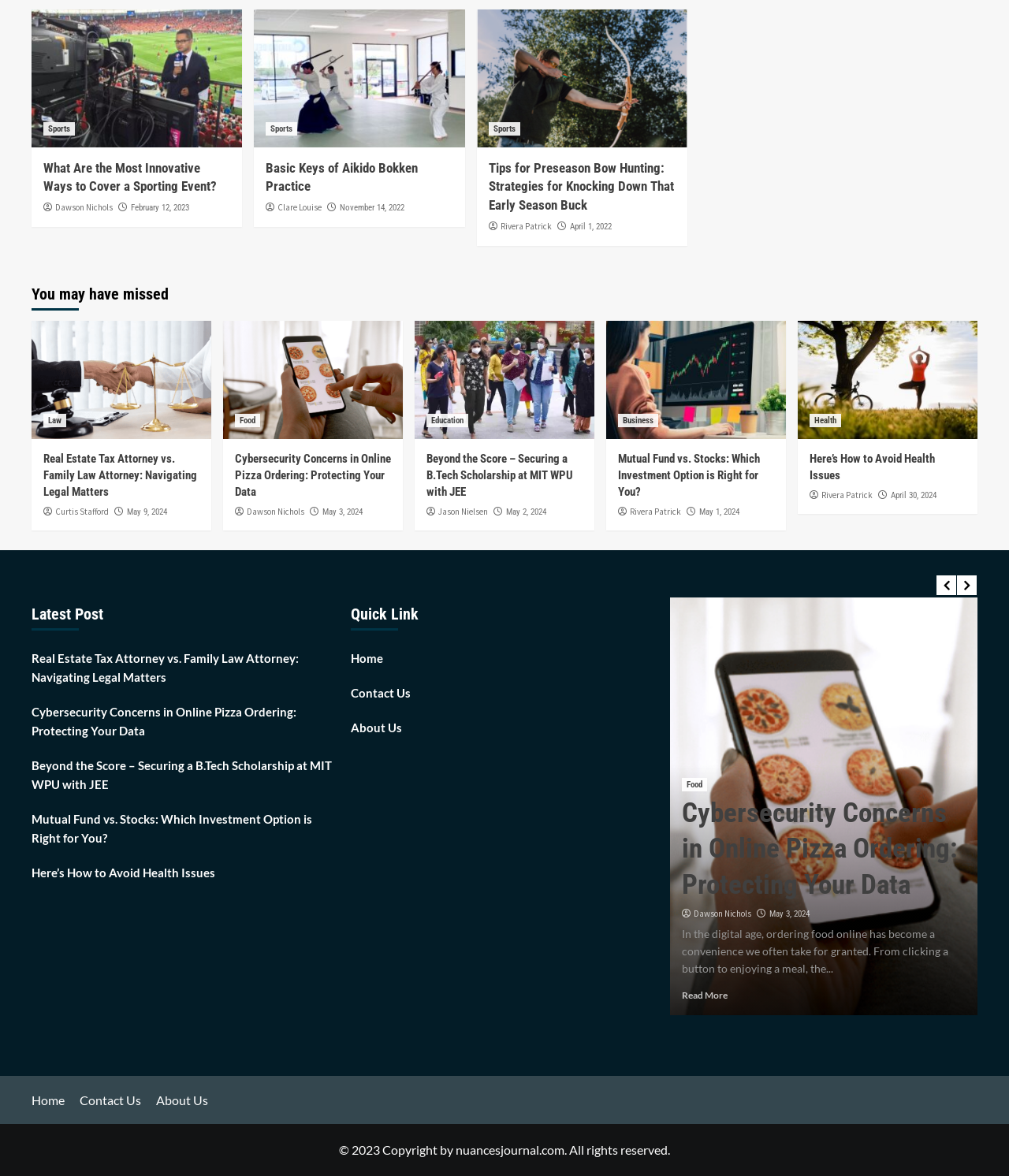Please determine the bounding box coordinates of the element to click in order to execute the following instruction: "Click on the 'Law' link". The coordinates should be four float numbers between 0 and 1, specified as [left, top, right, bottom].

[0.043, 0.352, 0.066, 0.363]